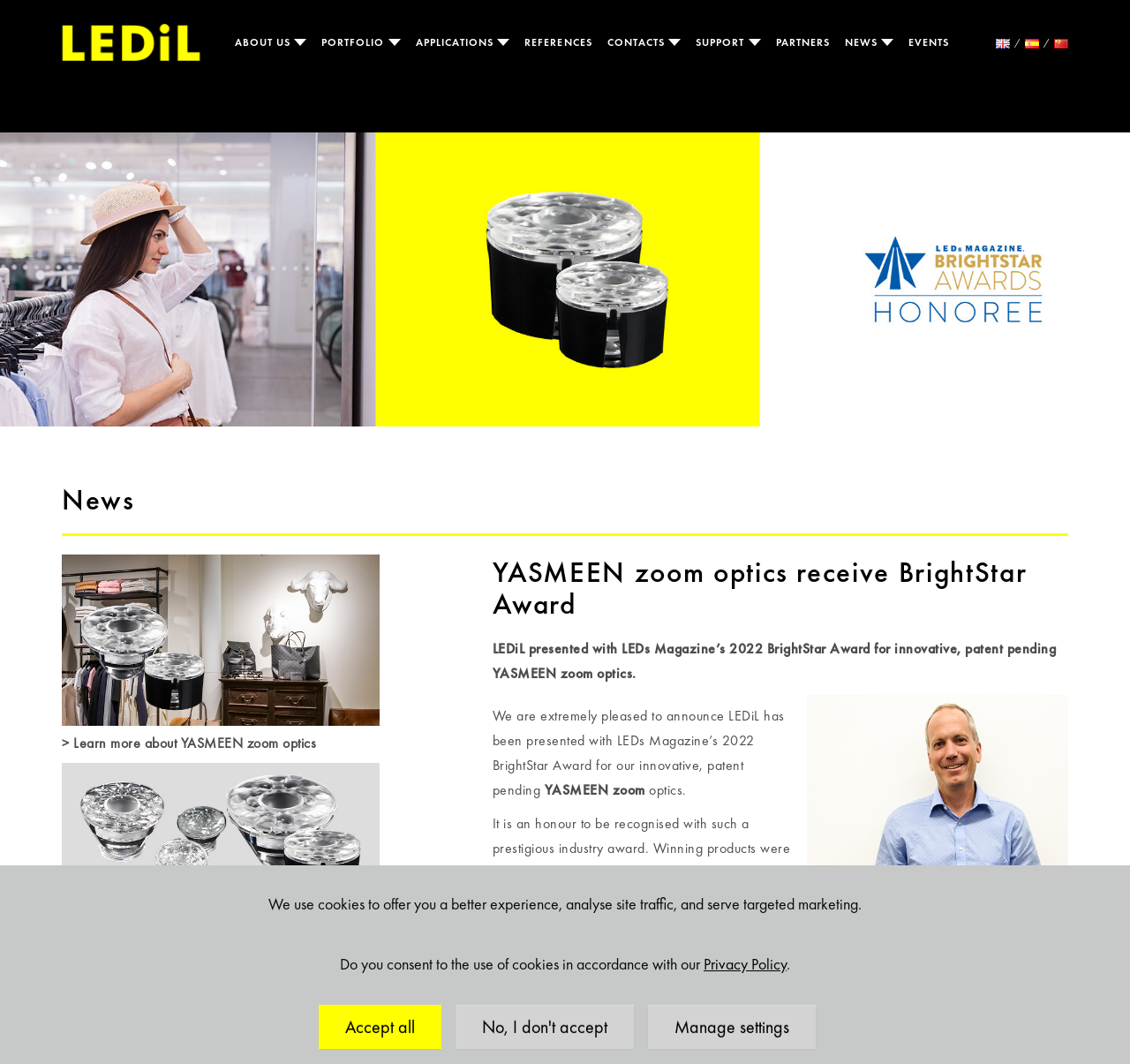Could you indicate the bounding box coordinates of the region to click in order to complete this instruction: "Read more about the BrightStar Award".

[0.061, 0.913, 0.265, 0.931]